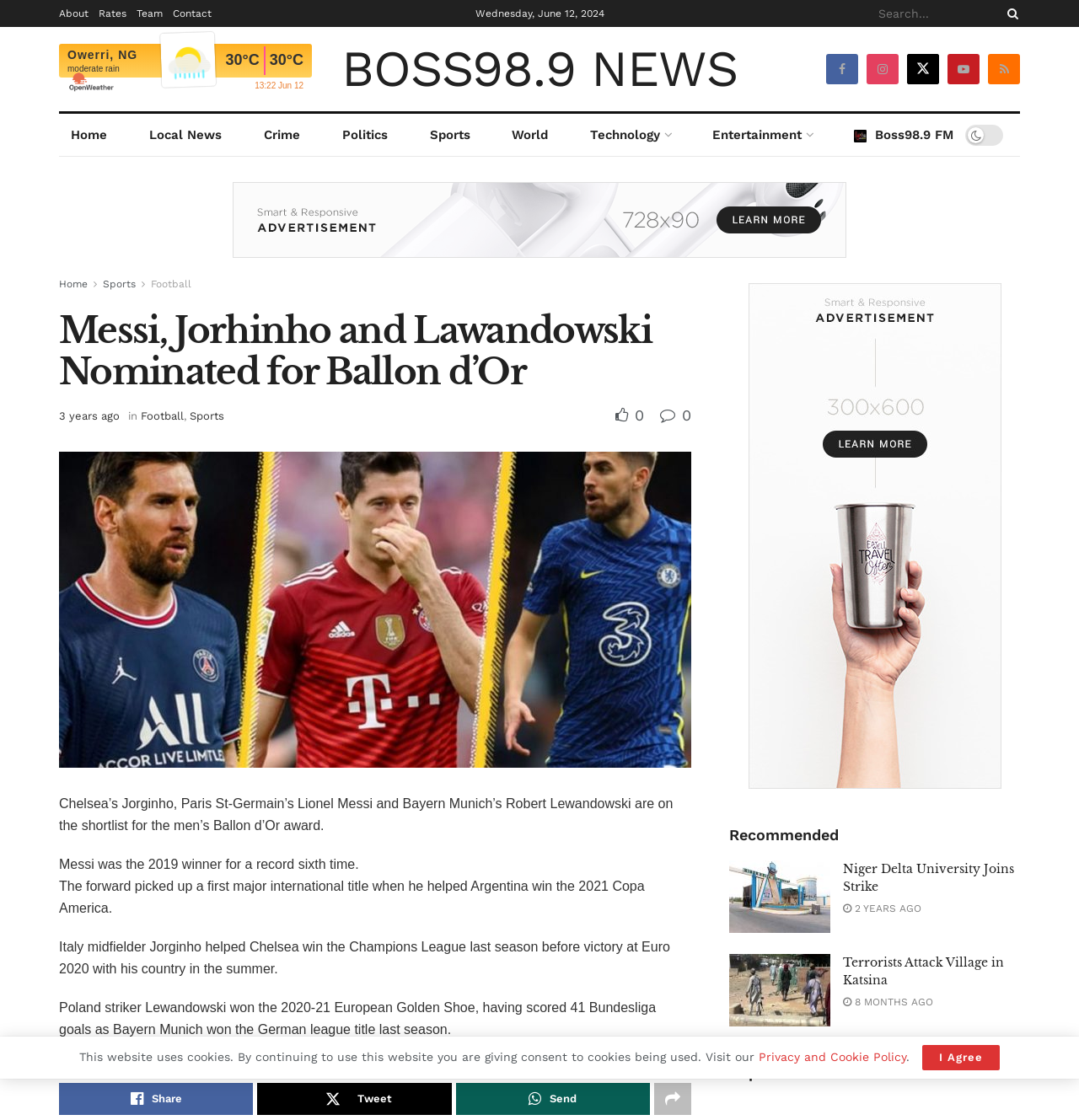Find the bounding box coordinates of the clickable element required to execute the following instruction: "Visit the Home page". Provide the coordinates as four float numbers between 0 and 1, i.e., [left, top, right, bottom].

[0.055, 0.102, 0.11, 0.139]